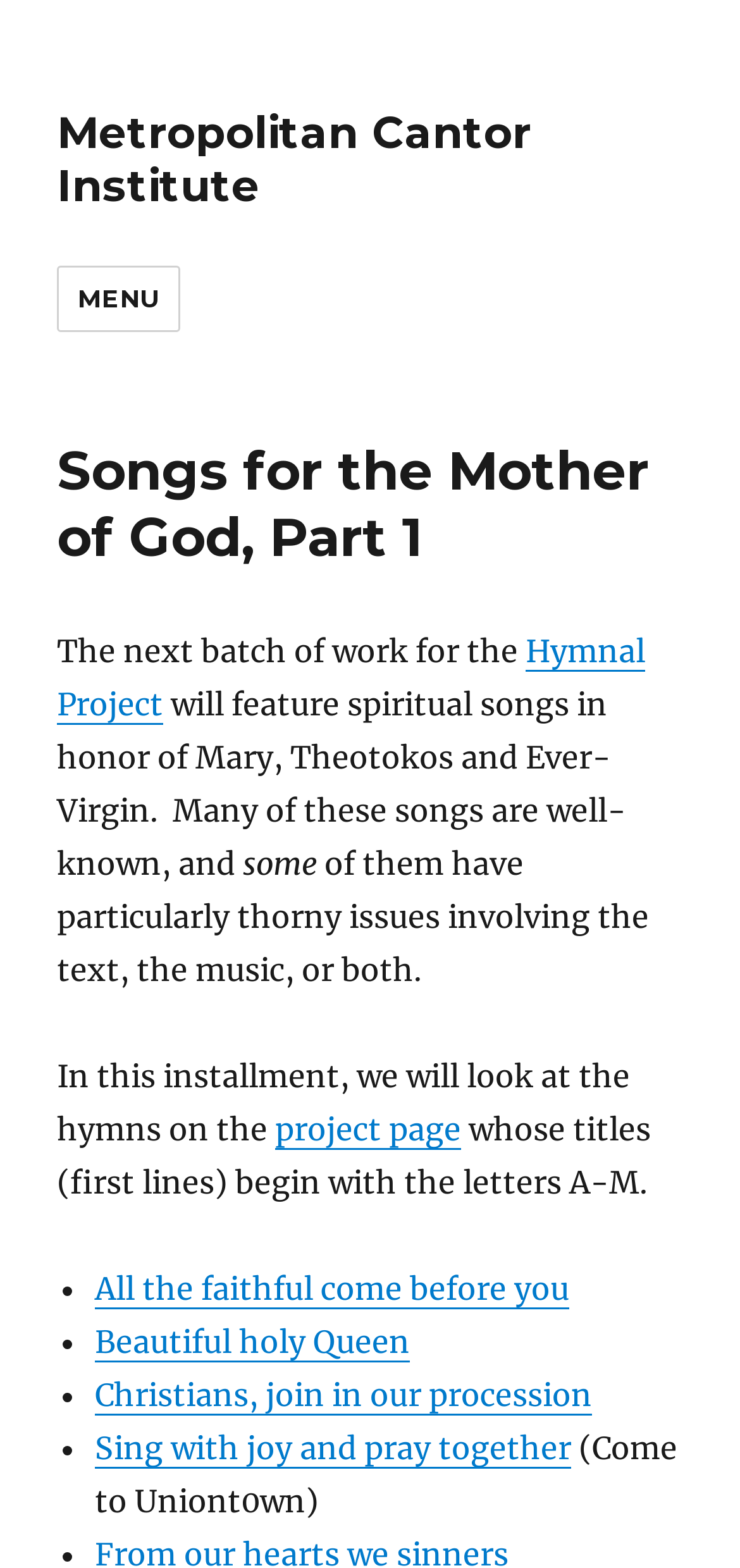Identify the bounding box coordinates of the region that needs to be clicked to carry out this instruction: "Visit the Metropolitan Cantor Institute website". Provide these coordinates as four float numbers ranging from 0 to 1, i.e., [left, top, right, bottom].

[0.077, 0.068, 0.718, 0.136]